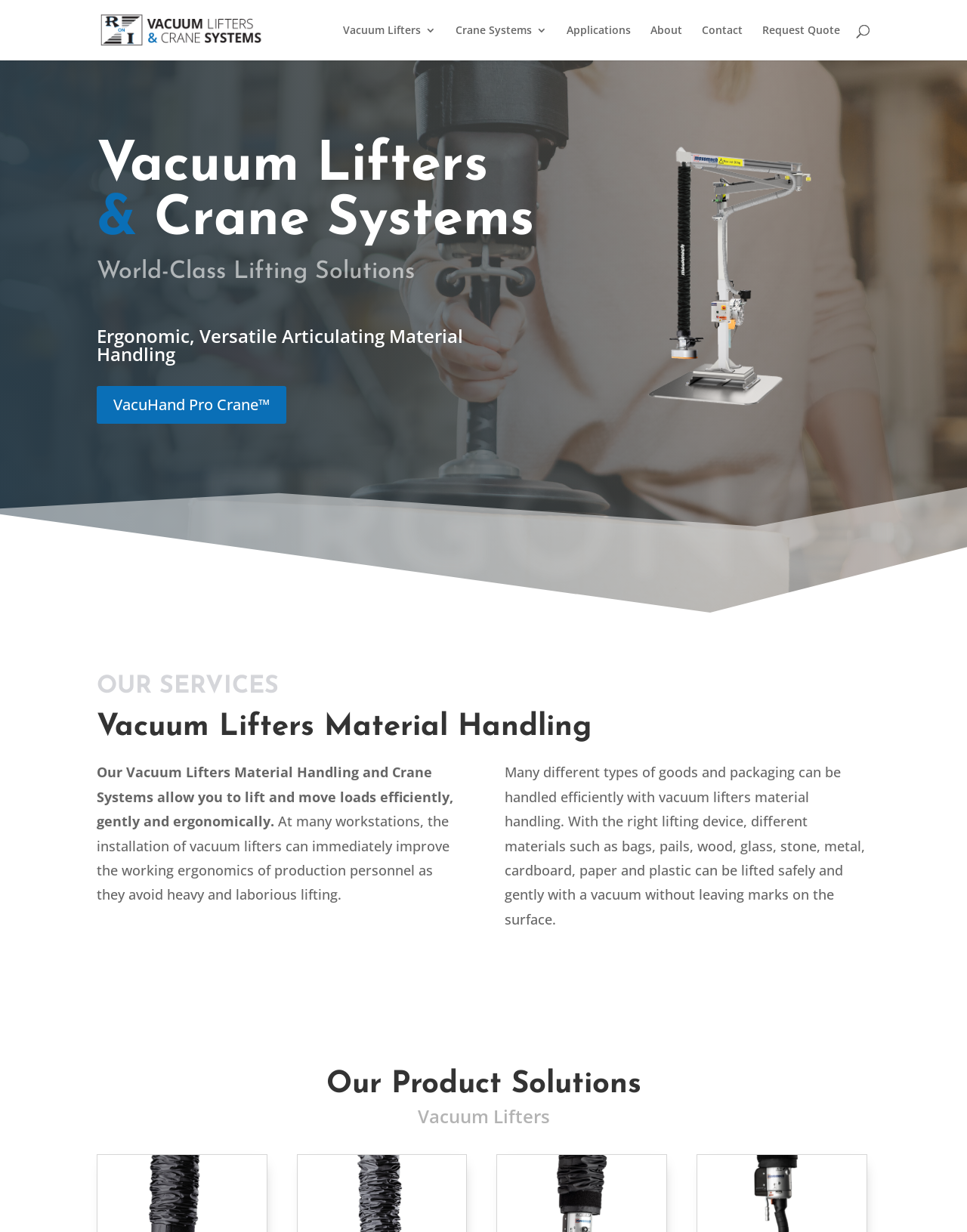Identify the text that serves as the heading for the webpage and generate it.

Vacuum Lifters
& Crane Systems